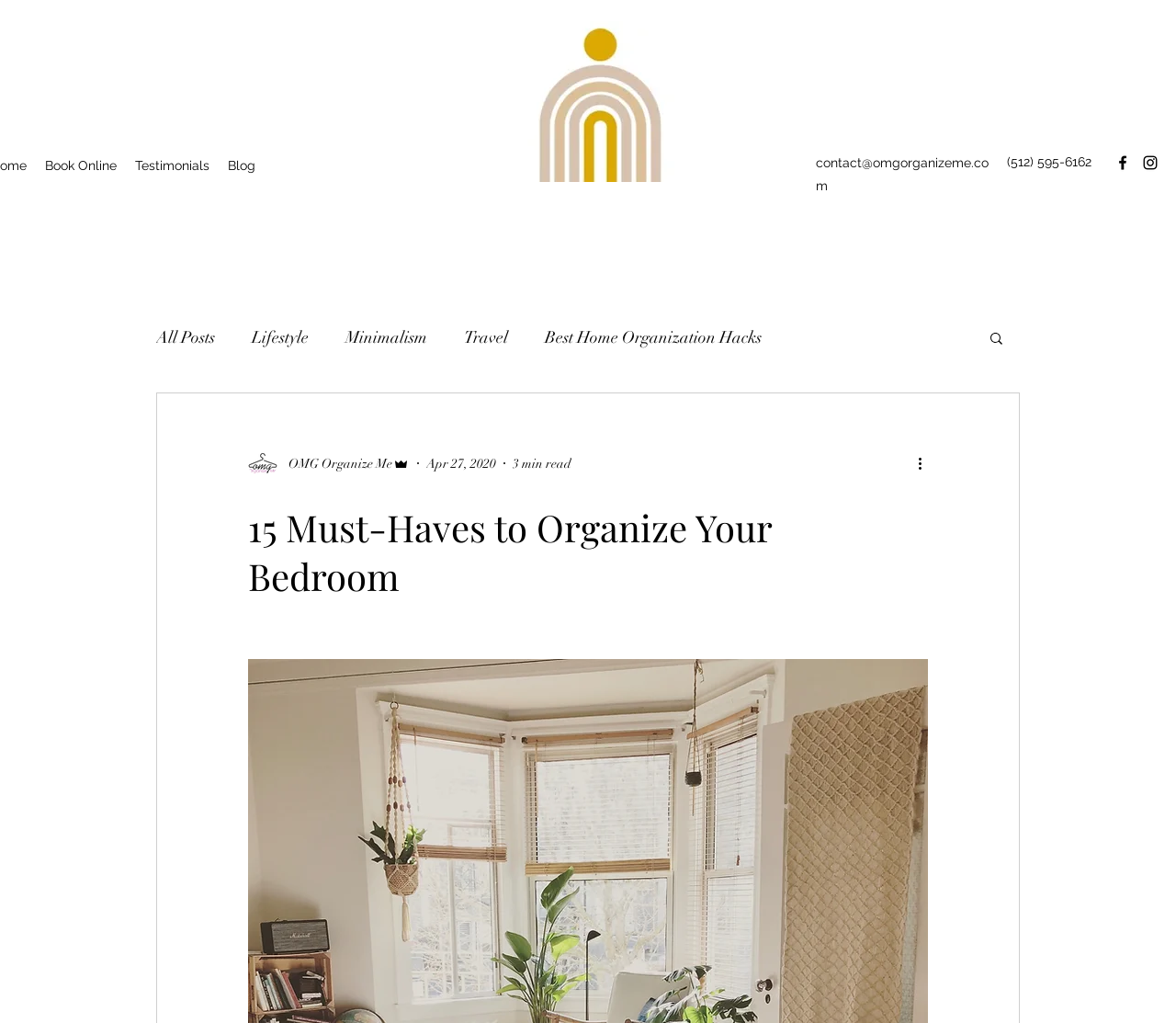Please specify the bounding box coordinates of the area that should be clicked to accomplish the following instruction: "Visit the 'Blog' page". The coordinates should consist of four float numbers between 0 and 1, i.e., [left, top, right, bottom].

[0.186, 0.148, 0.225, 0.175]